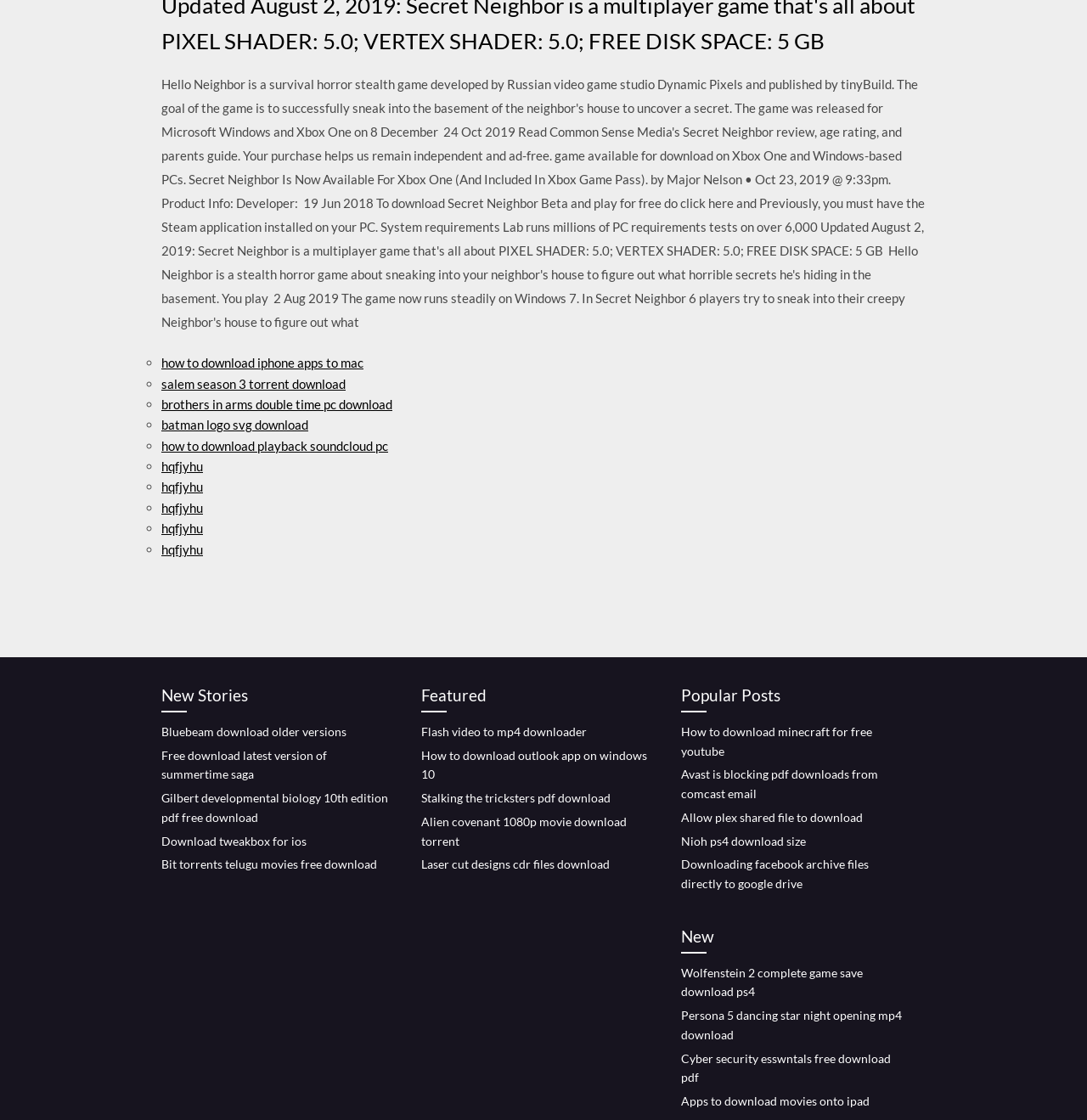What is the topic of the link 'Persona 5 dancing star night opening mp4 download'?
Please provide a single word or phrase as the answer based on the screenshot.

Music